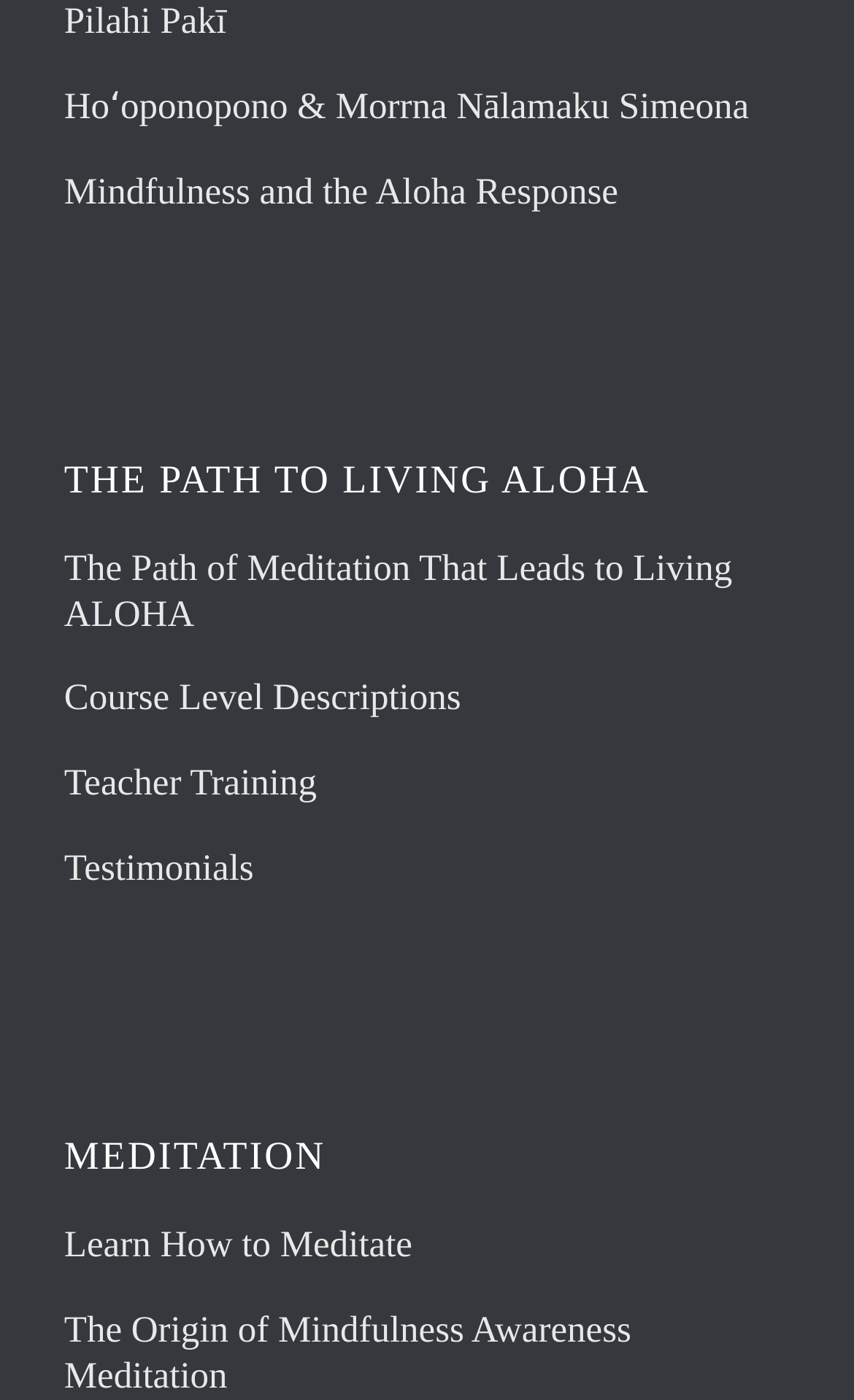What is the focus of the meditation practice mentioned on the webpage?
Please give a detailed answer to the question using the information shown in the image.

The link 'The Origin of Mindfulness Awareness Meditation' suggests that the meditation practice mentioned on the webpage is focused on mindfulness awareness. This type of meditation is likely centered on cultivating awareness of the present moment and letting go of distractions.